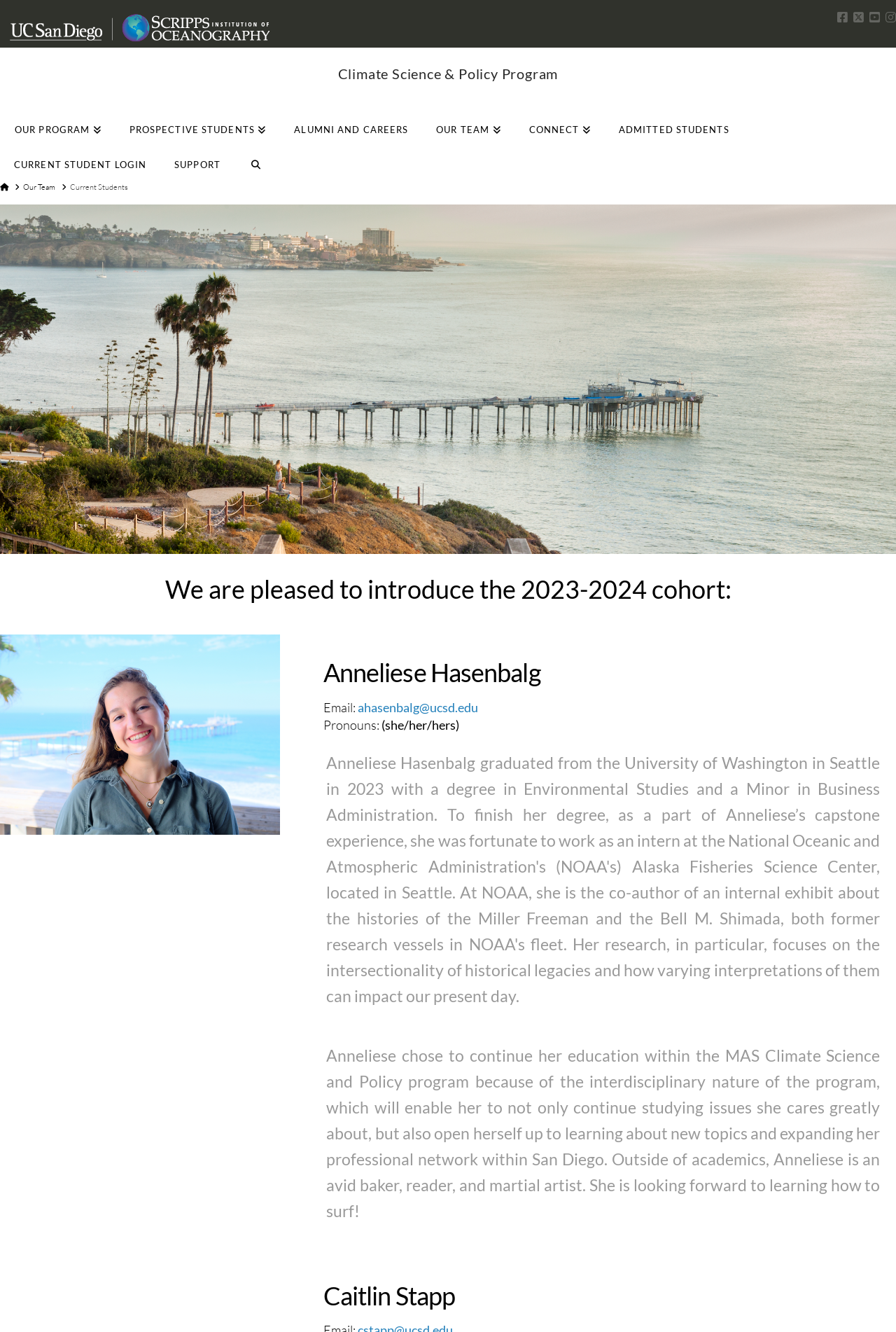Bounding box coordinates should be in the format (top-left x, top-left y, bottom-right x, bottom-right y) and all values should be floating point numbers between 0 and 1. Determine the bounding box coordinate for the UI element described as: Connect

[0.575, 0.075, 0.675, 0.101]